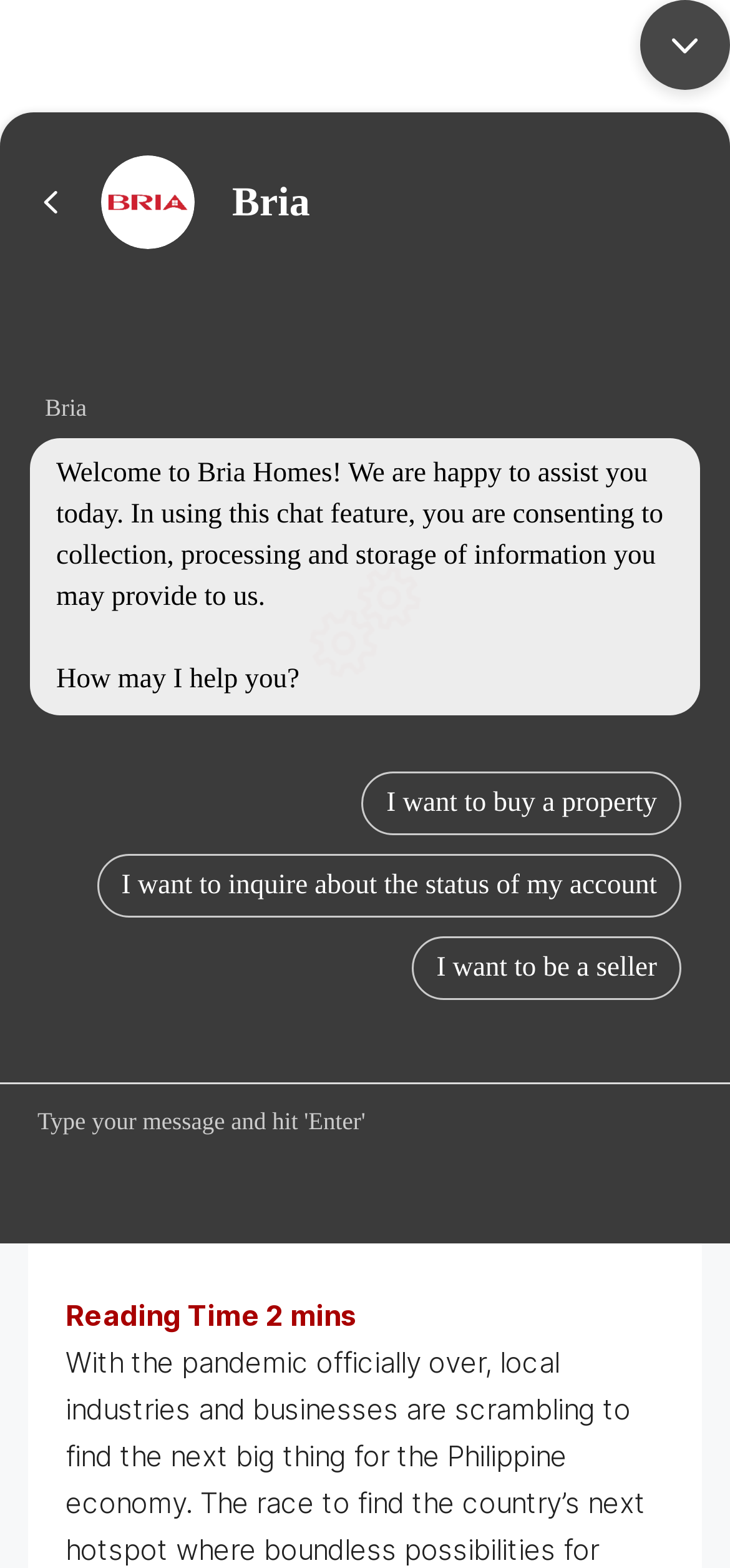Please identify the coordinates of the bounding box that should be clicked to fulfill this instruction: "View the Manolo Fortich image".

[0.372, 0.681, 0.628, 0.8]